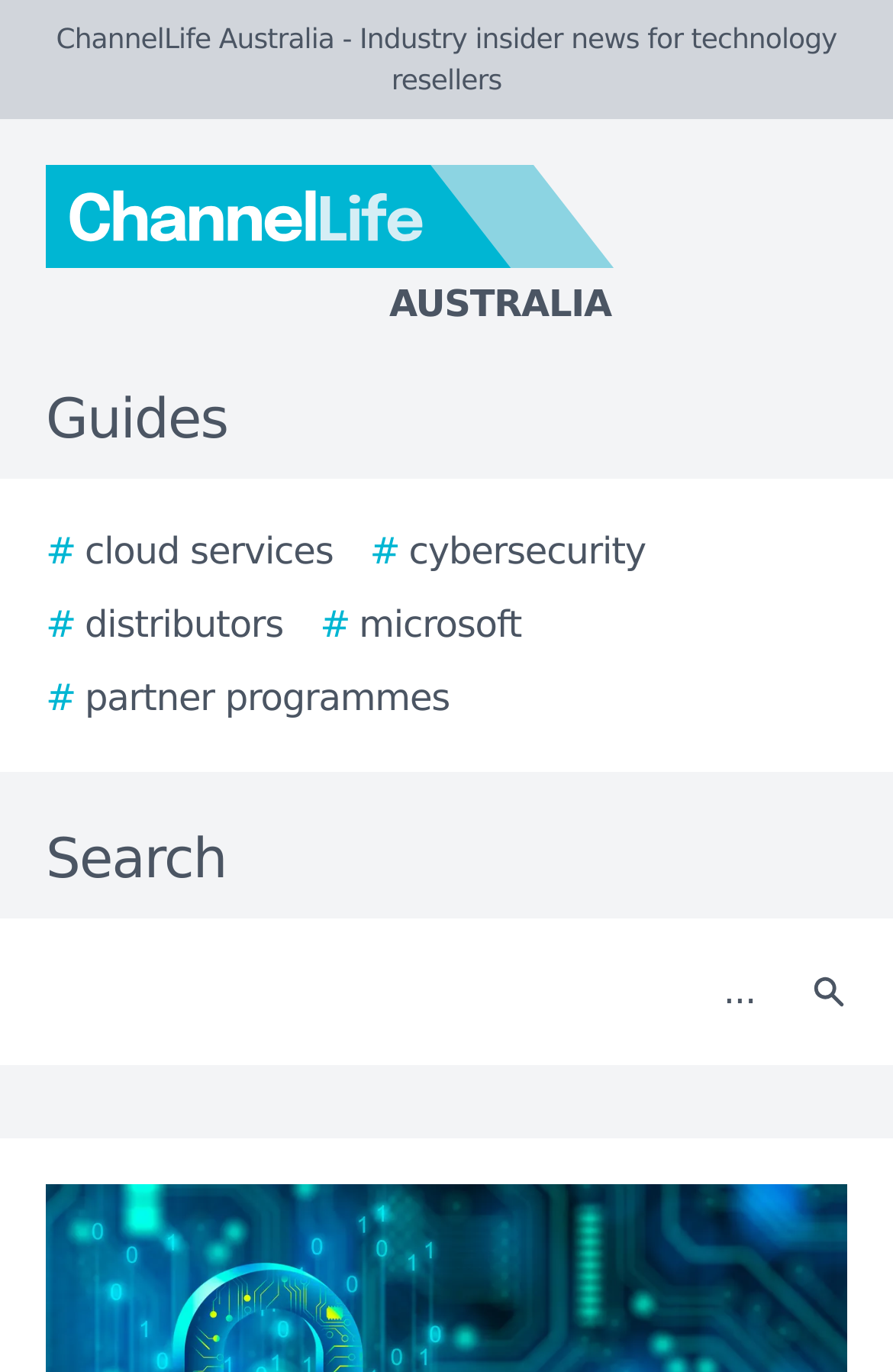Please identify the coordinates of the bounding box that should be clicked to fulfill this instruction: "Click the Facebook logo".

None